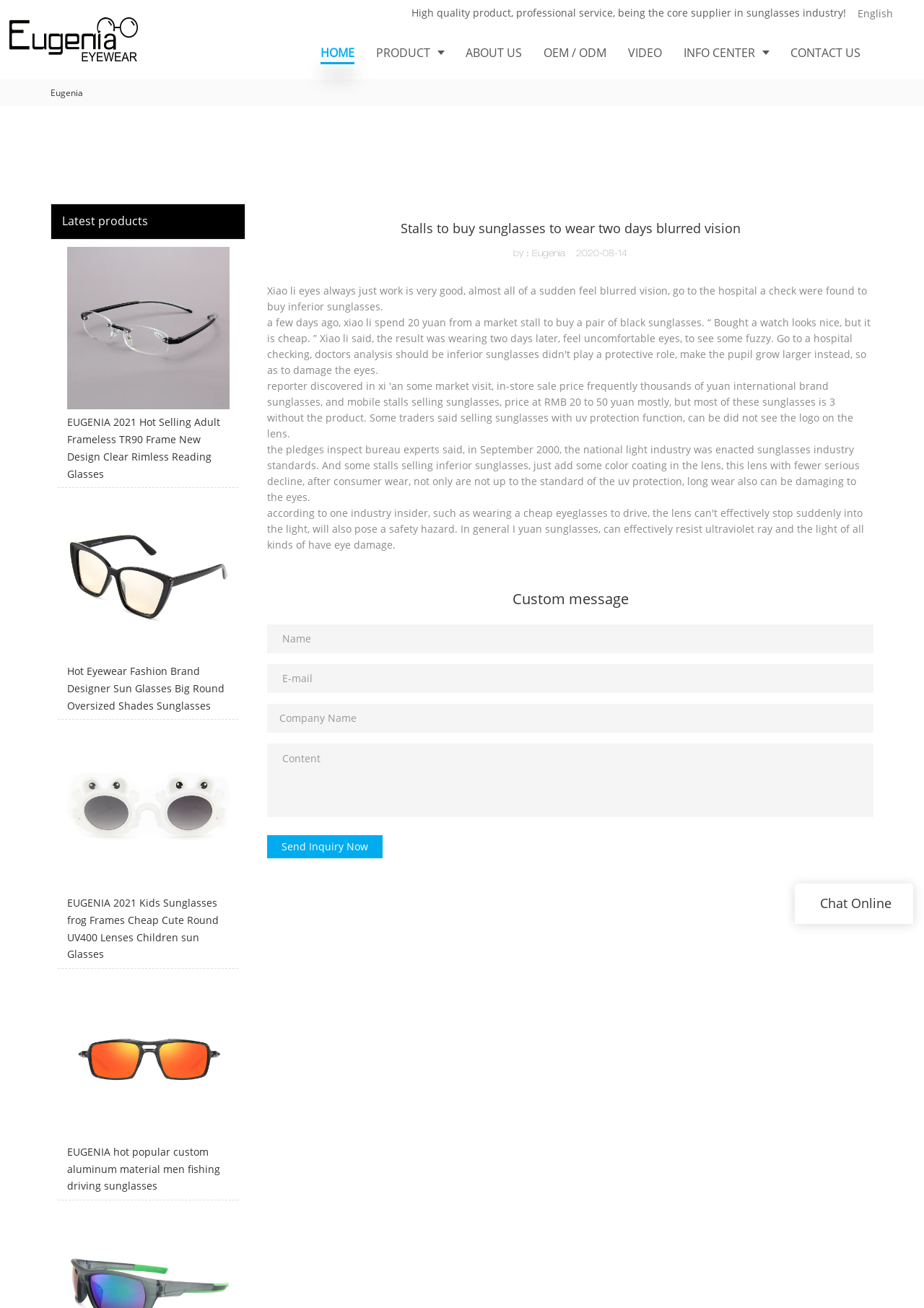Using the provided element description: "HOME", determine the bounding box coordinates of the corresponding UI element in the screenshot.

[0.335, 0.02, 0.395, 0.061]